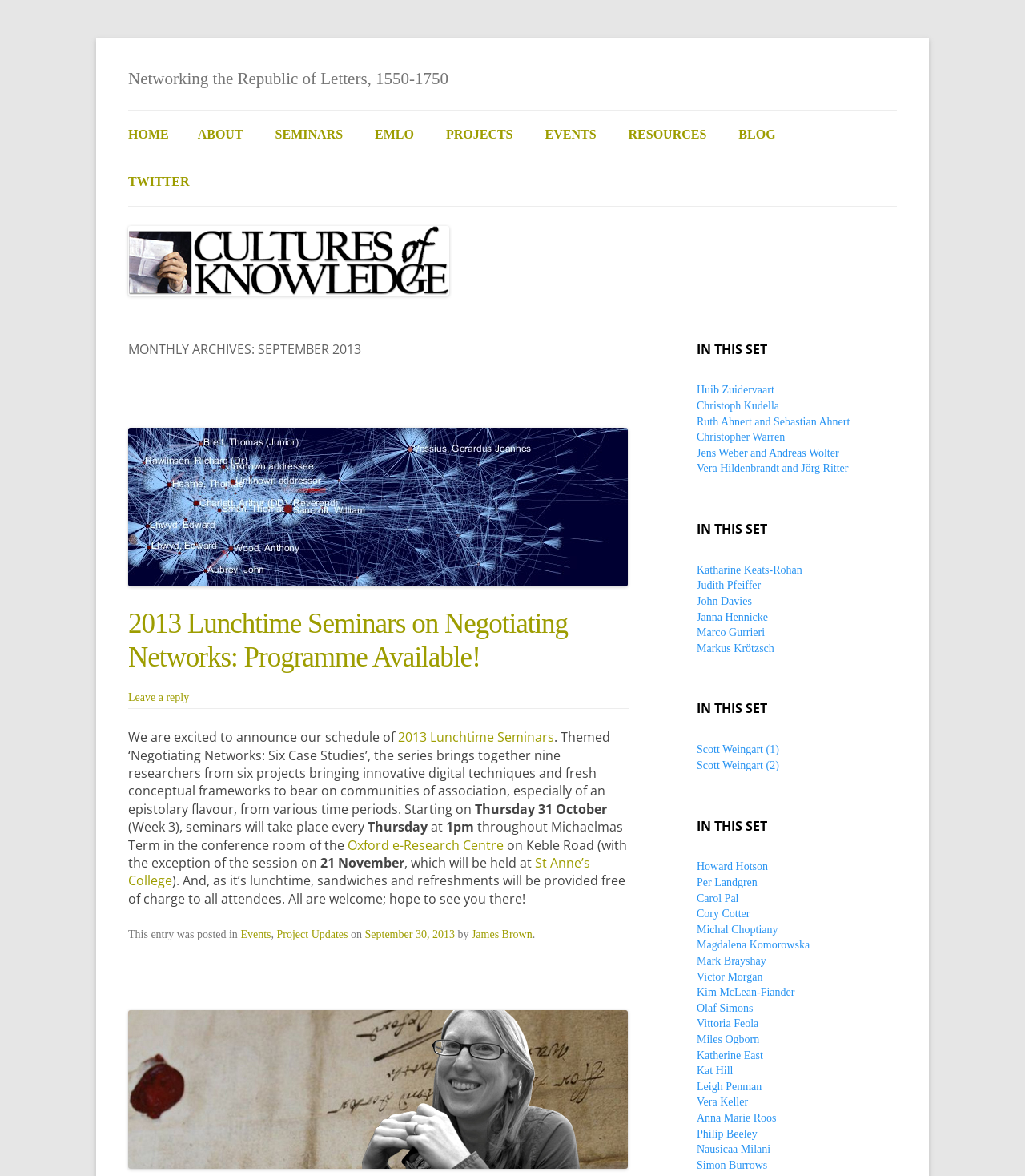Determine the bounding box coordinates for the UI element described. Format the coordinates as (top-left x, top-left y, bottom-right x, bottom-right y) and ensure all values are between 0 and 1. Element description: Twitter

[0.125, 0.135, 0.185, 0.175]